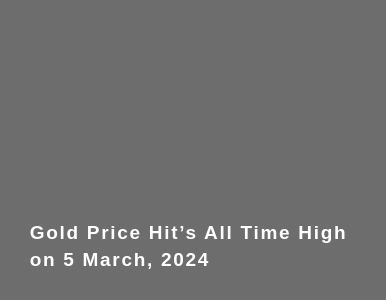Elaborate on the various elements present in the image.

The image presents an announcement highlighting a significant financial milestone: "Gold Price Hits All Time High on 5 March, 2024." Set against a muted gray background, the text is prominently displayed in a bold font, emphasizing the importance of this event in the financial sector. This headline likely captures the attention of investors and the general public alike, reflecting a noteworthy trend in gold pricing that could have implications for investment strategies and economic discussions.